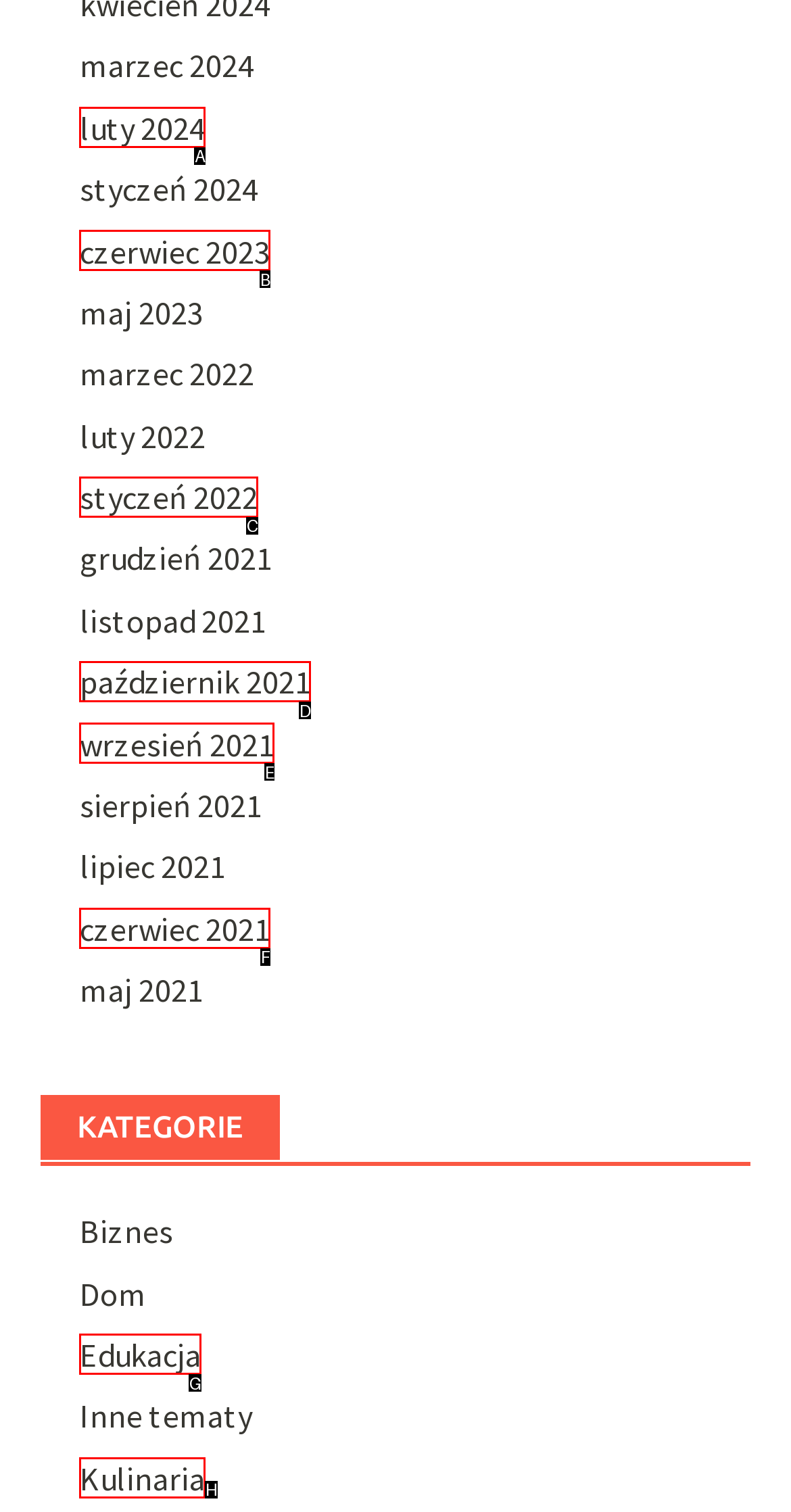Select the correct option based on the description: styczeń 2022
Answer directly with the option’s letter.

C